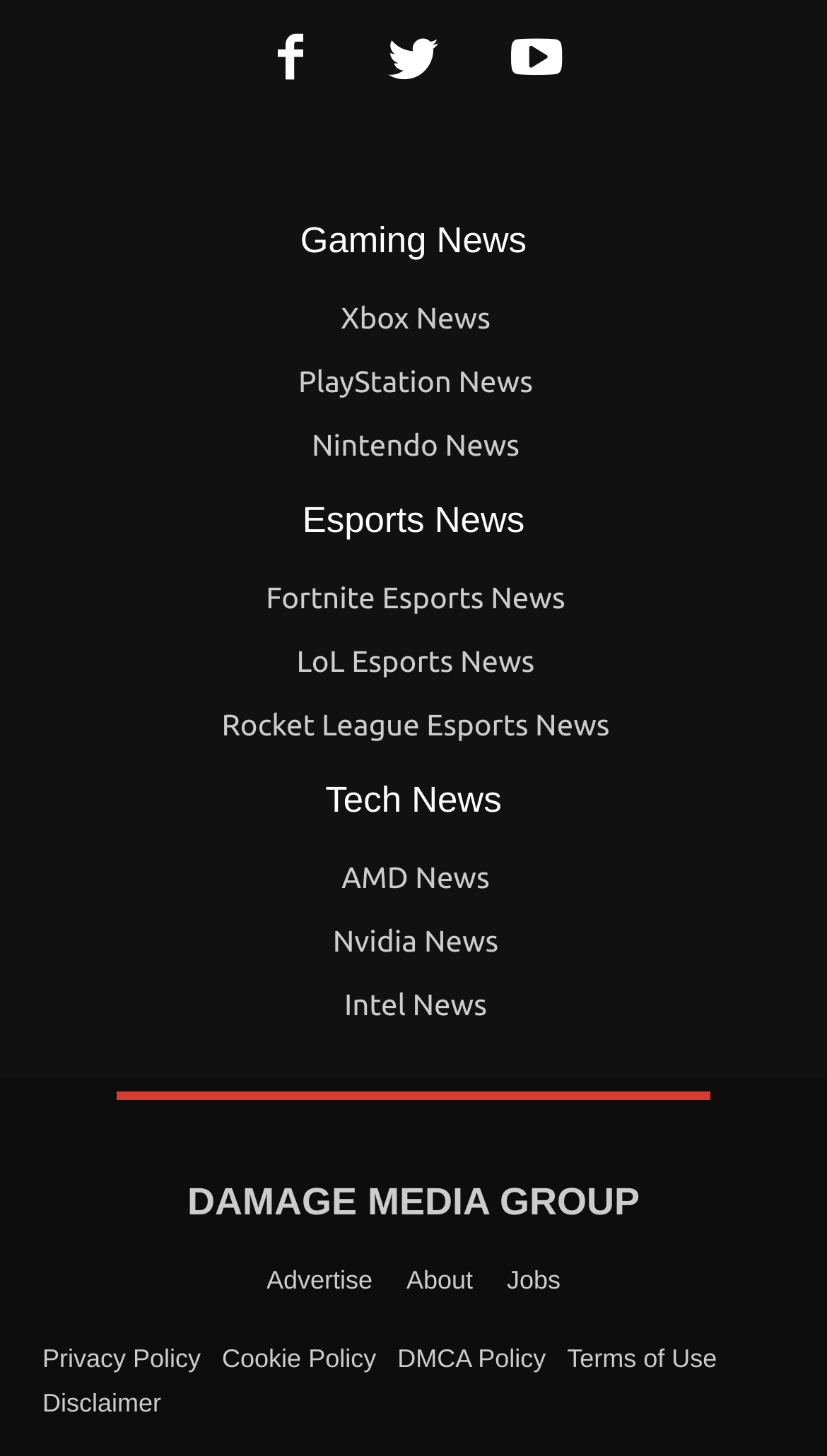Provide a thorough and detailed response to the question by examining the image: 
What is the name of the media group behind this website?

I found a StaticText element with the text 'DAMAGE MEDIA GROUP' at coordinates [0.226, 0.81, 0.774, 0.839]. This suggests that the media group behind this website is DAMAGE MEDIA GROUP.